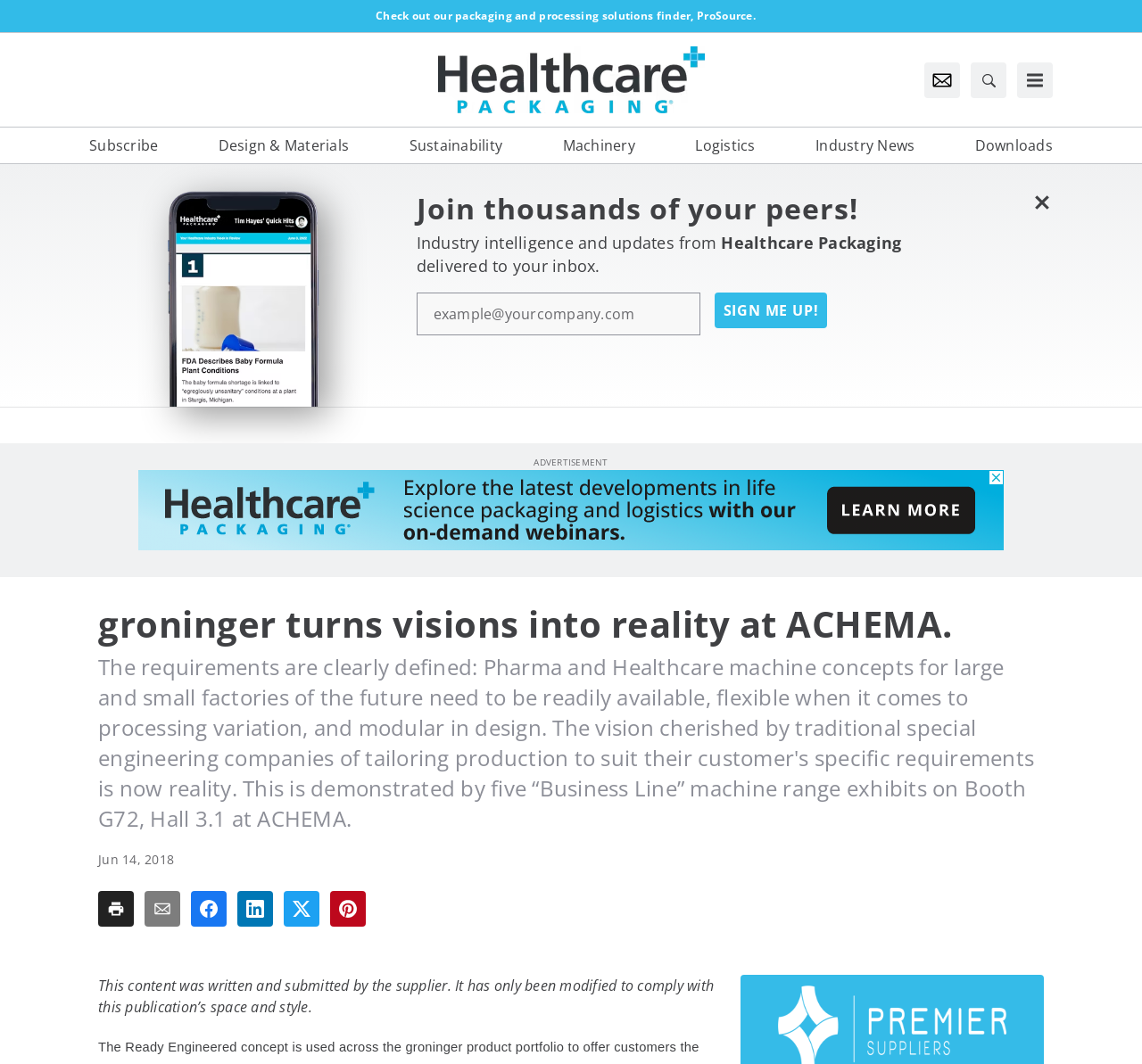Please identify the bounding box coordinates of the element's region that I should click in order to complete the following instruction: "Share to Facebook". The bounding box coordinates consist of four float numbers between 0 and 1, i.e., [left, top, right, bottom].

[0.167, 0.838, 0.198, 0.871]